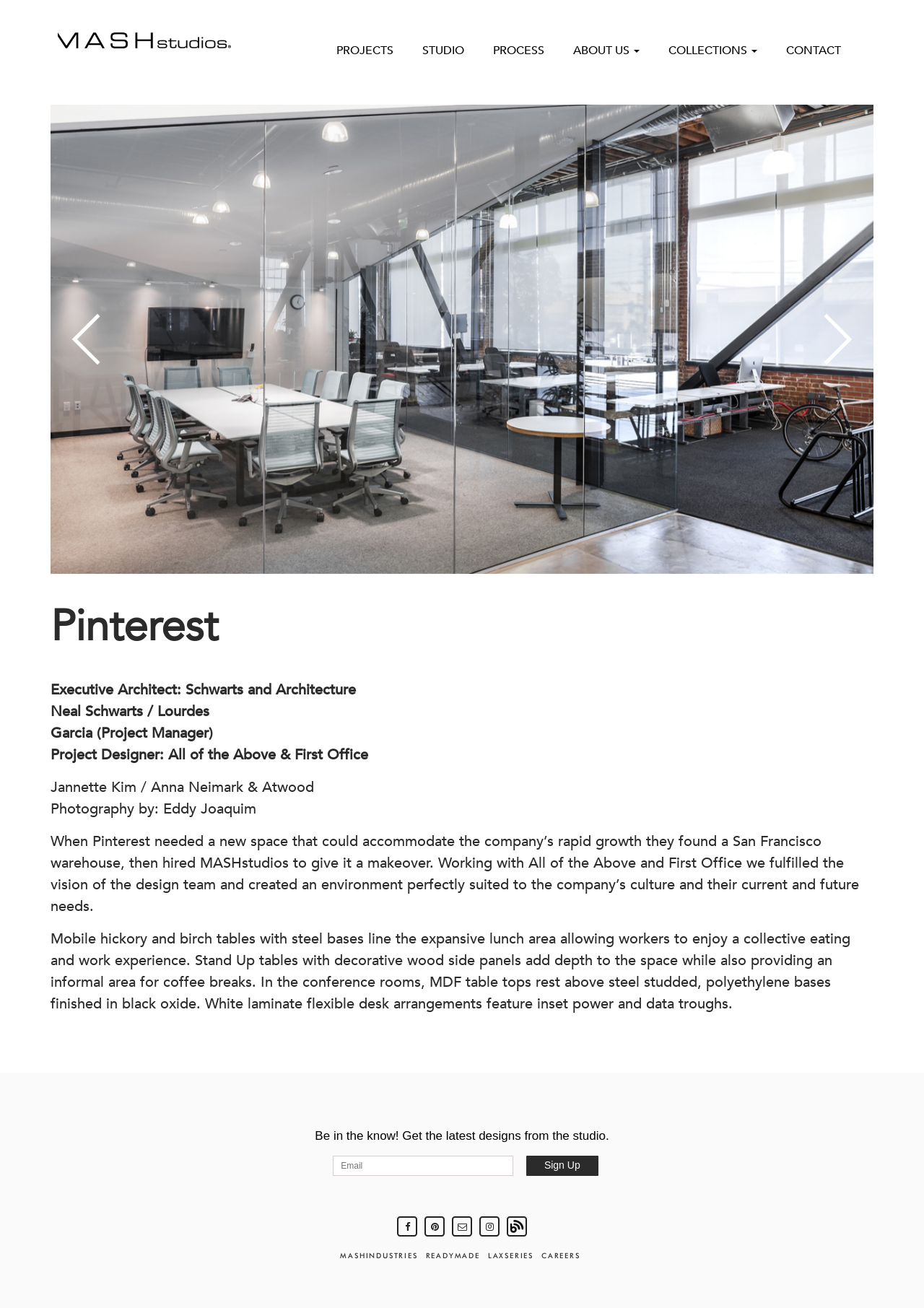Create an elaborate caption for the webpage.

This webpage appears to be a project showcase from an architecture firm, MASHstudios. At the top, there is a navigation menu with links to different sections of the website, including "PROJECTS", "STUDIO", "PROCESS", "ABOUT US", "COLLECTIONS", and "CONTACT". 

Below the navigation menu, there is a large heading that reads "Pinterest". This is followed by a series of static text elements that provide information about the project, including the executive architect, project manager, project designer, and photographer. 

The main content of the webpage is a descriptive text about the project, which is a makeover of a San Francisco warehouse for Pinterest. The text describes the design and features of the new space, including the use of mobile tables, stand-up tables, and conference rooms. 

Further down the page, there is a section with a call-to-action to sign up for the latest designs from the studio. This section includes a text box to enter an email address and a "Sign Up" button. 

At the bottom of the page, there are three rows of links, including social media links and links to other sections of the website, such as "MASHINDUSTRIES", "READYMADE", "LAXSERIES", and "CAREERS".